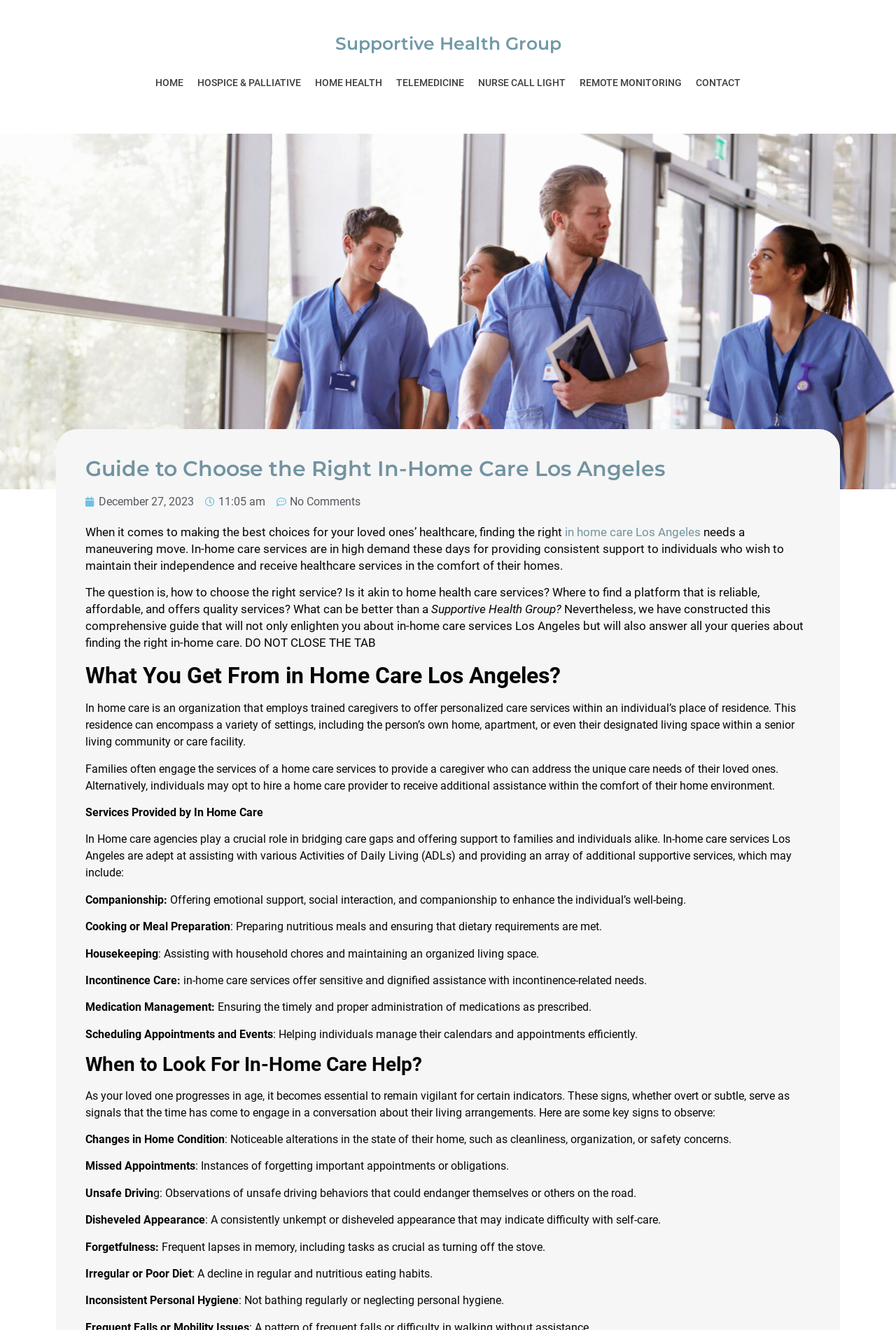Could you specify the bounding box coordinates for the clickable section to complete the following instruction: "Click HOME"?

[0.166, 0.05, 0.212, 0.074]